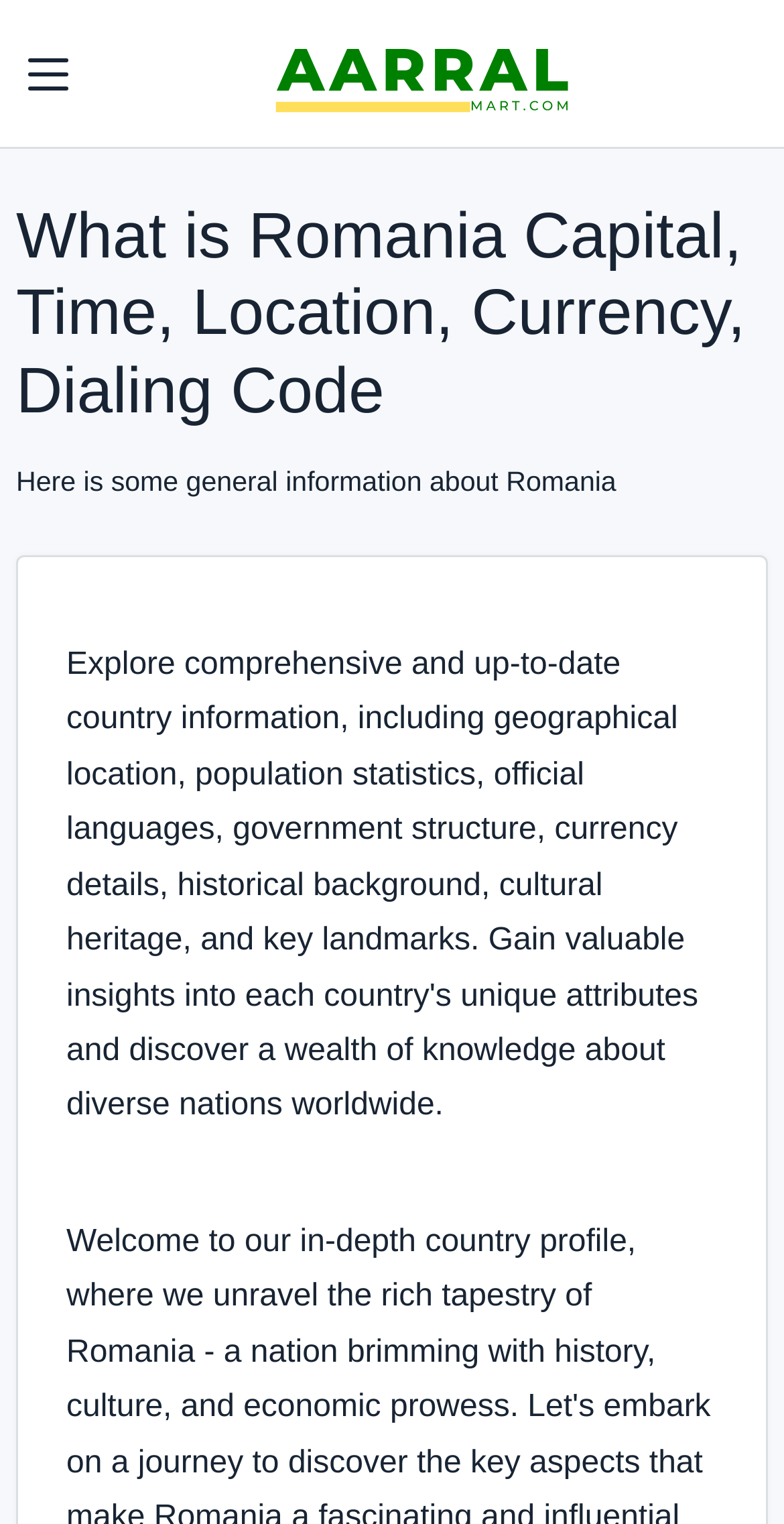Please determine the bounding box of the UI element that matches this description: aria-label="Toggle navigation". The coordinates should be given as (top-left x, top-left y, bottom-right x, bottom-right y), with all values between 0 and 1.

[0.021, 0.028, 0.103, 0.07]